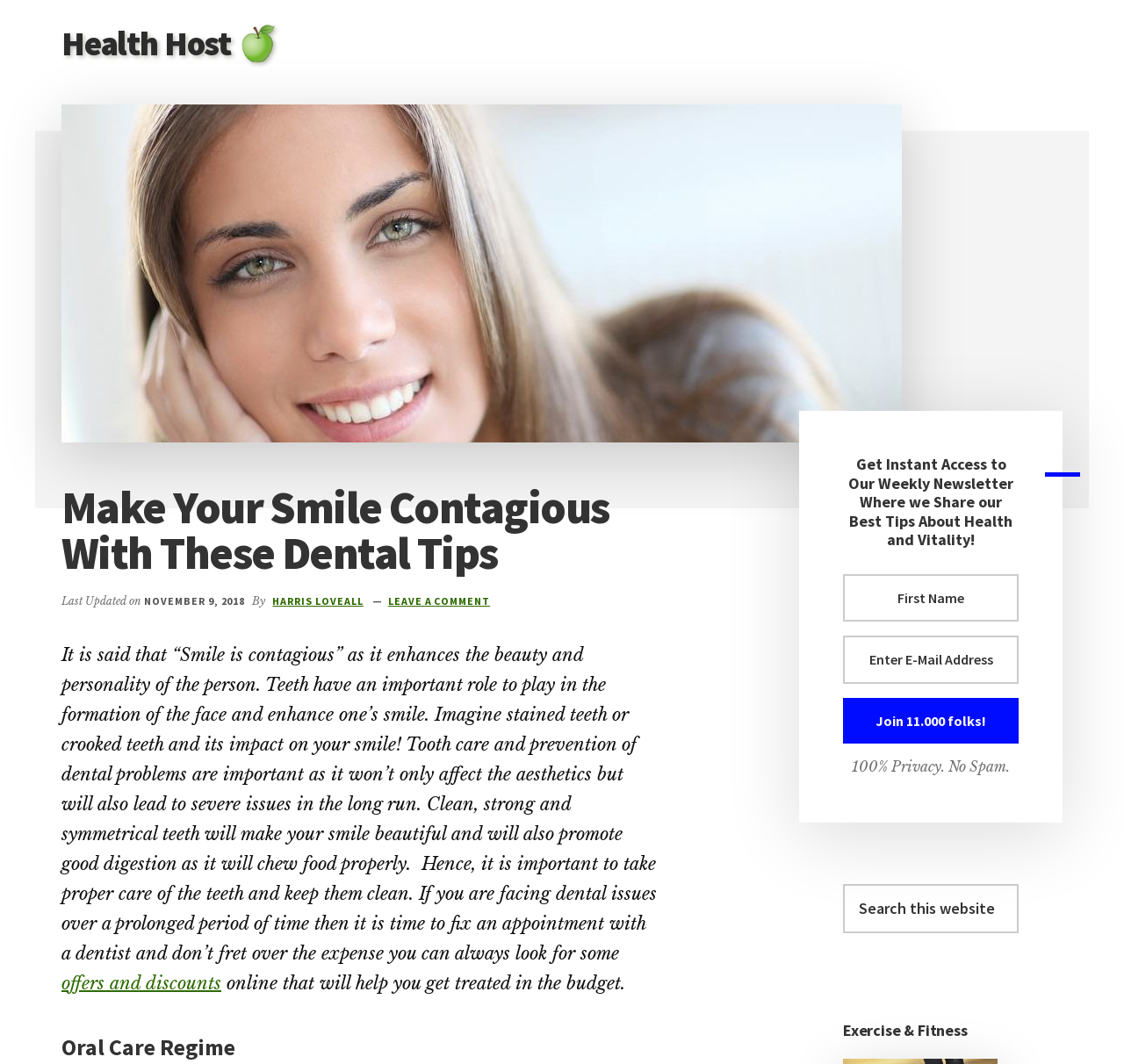When was the article last updated?
Look at the image and respond with a one-word or short-phrase answer.

NOVEMBER 9, 2018